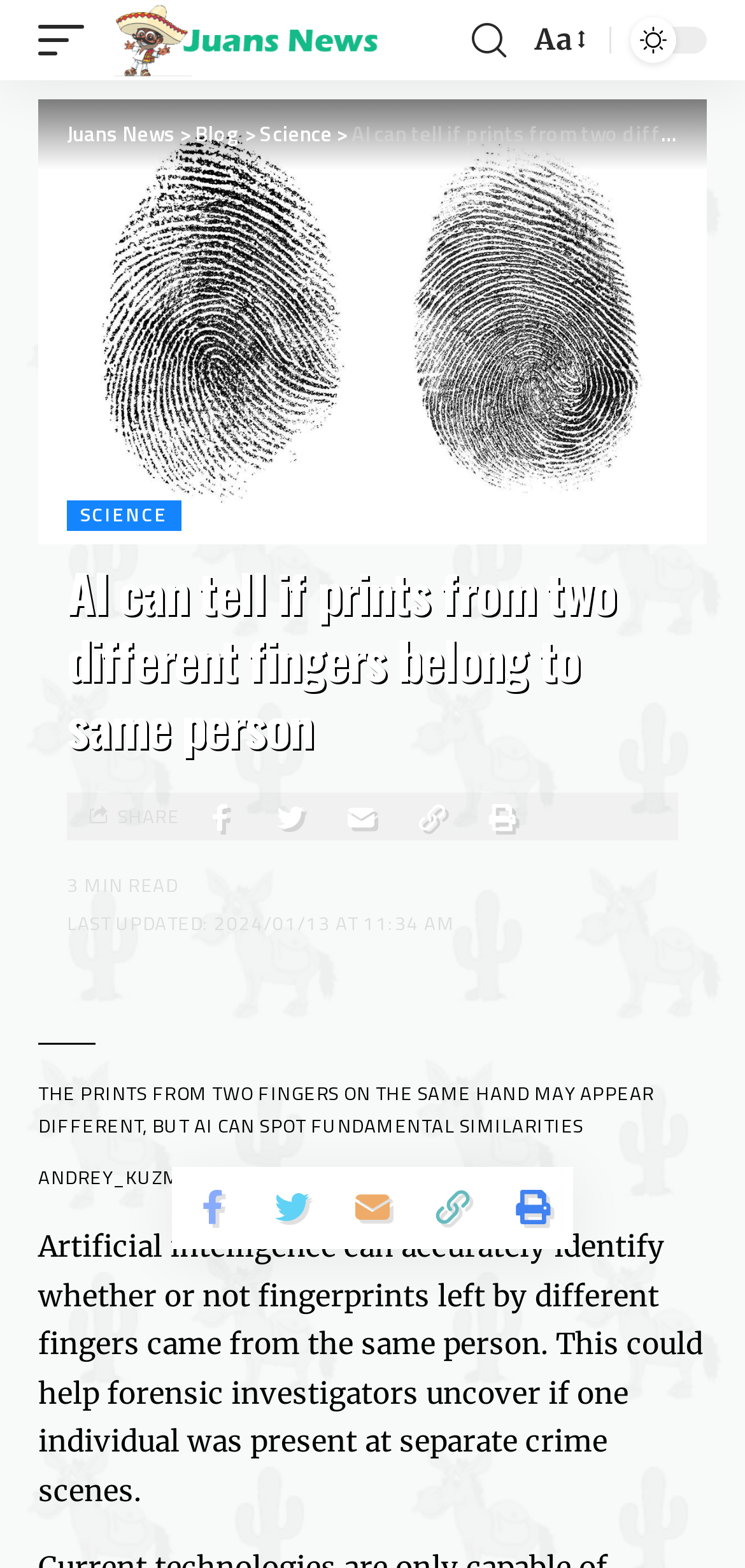Please find and provide the title of the webpage.

AI can tell if prints from two different fingers belong to same person